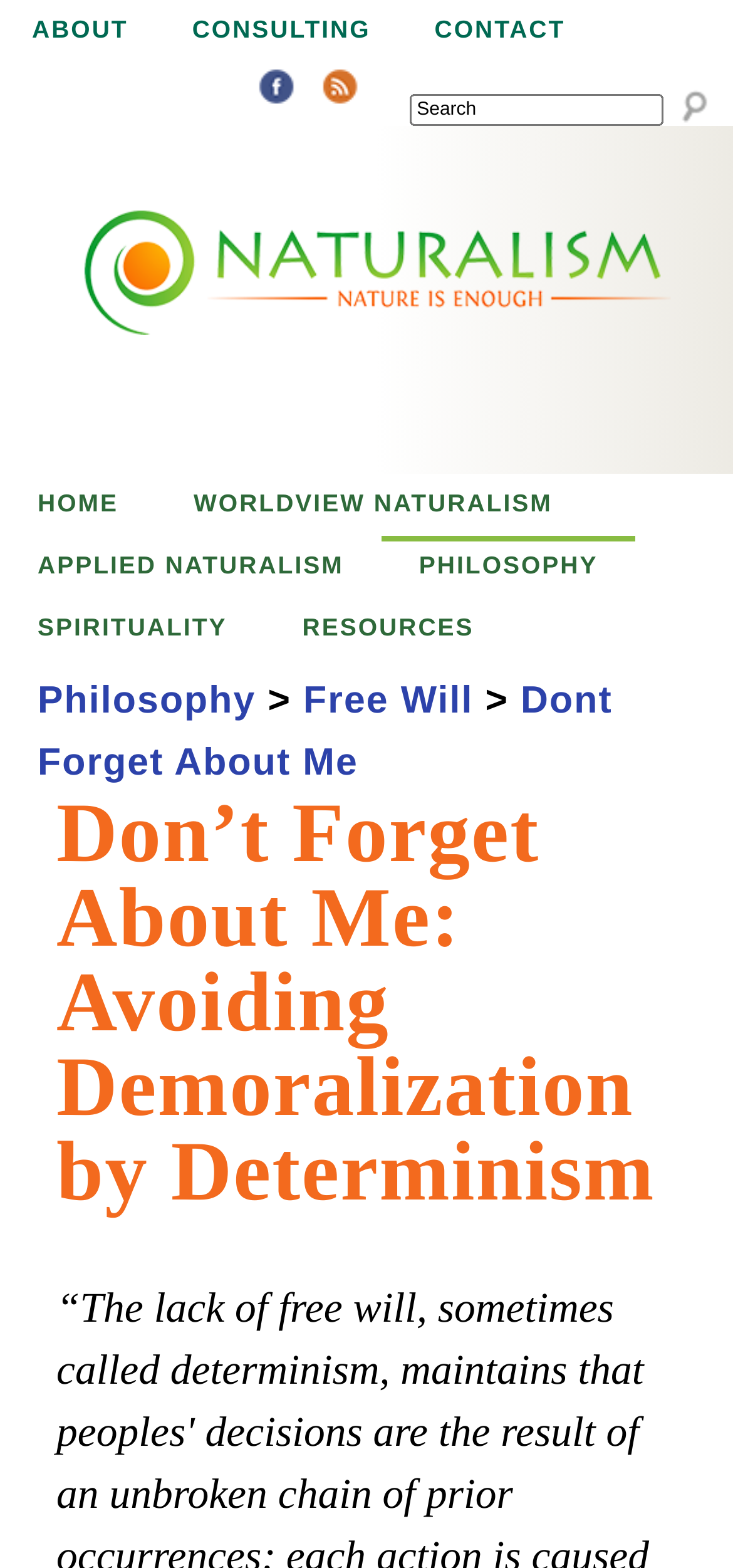Please determine the bounding box coordinates of the section I need to click to accomplish this instruction: "Search for something".

[0.558, 0.06, 0.904, 0.08]